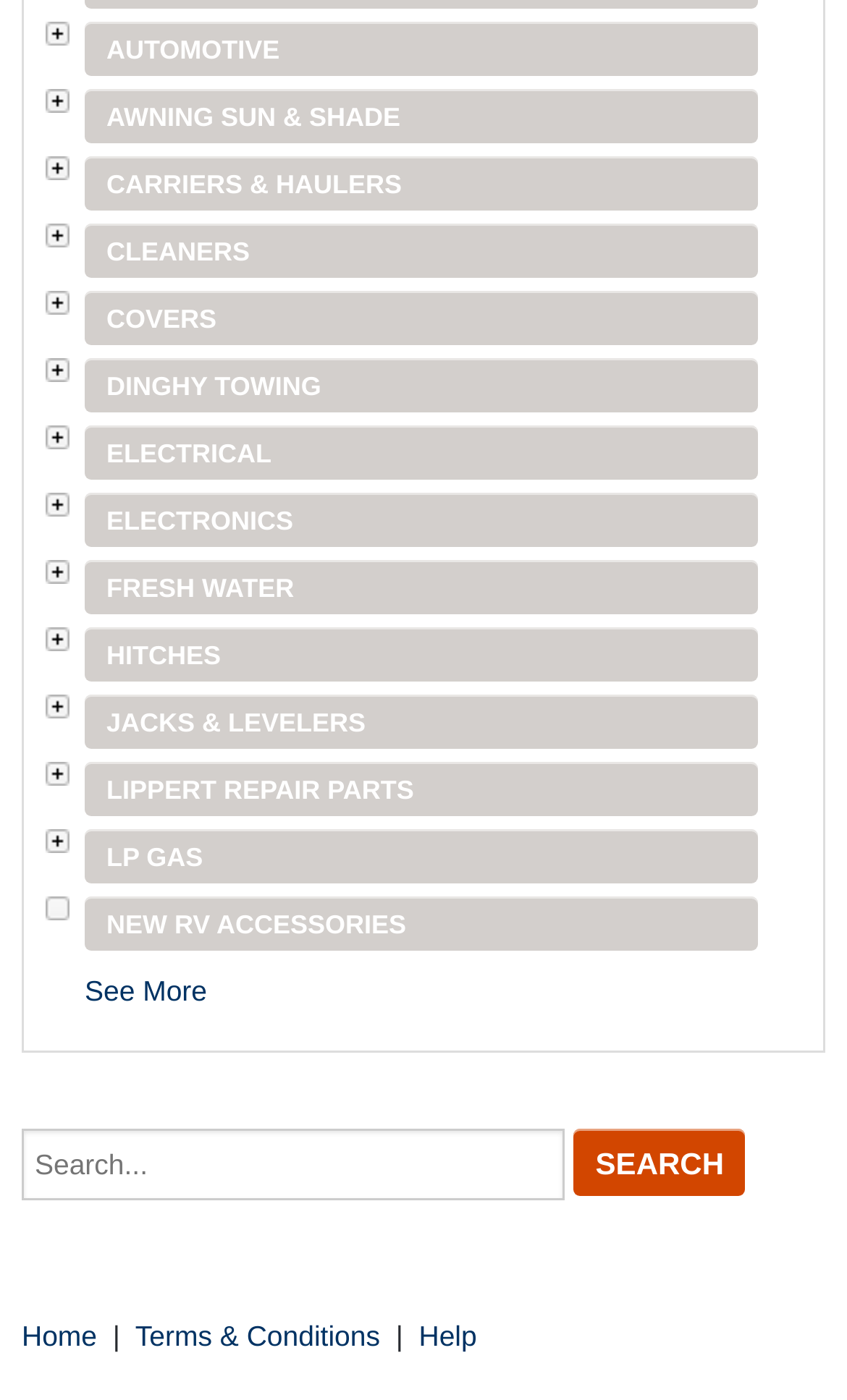Determine the bounding box coordinates of the UI element described by: "Home".

[0.026, 0.942, 0.115, 0.966]